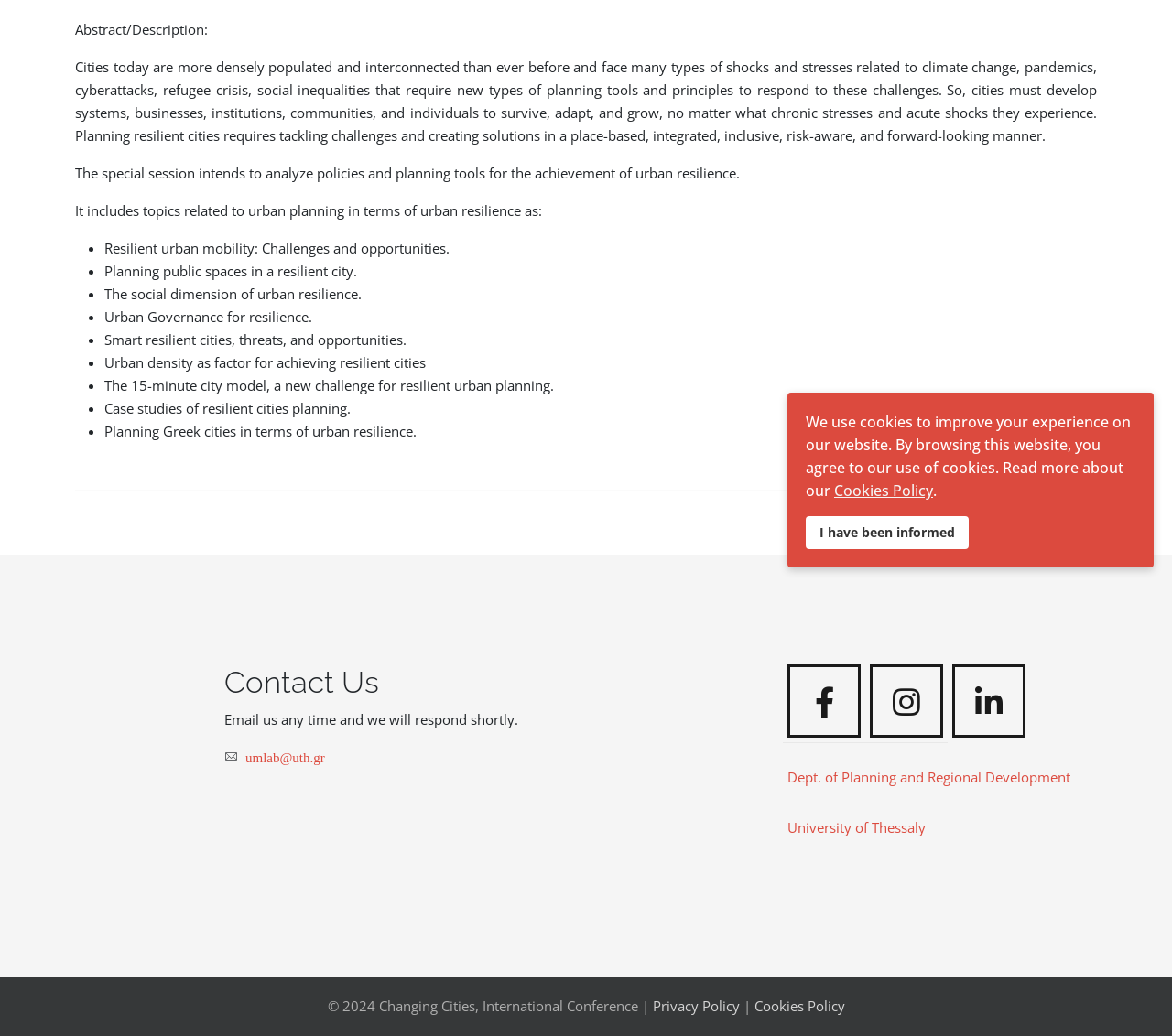Identify the bounding box coordinates of the HTML element based on this description: "Privacy Policy".

[0.557, 0.962, 0.631, 0.98]